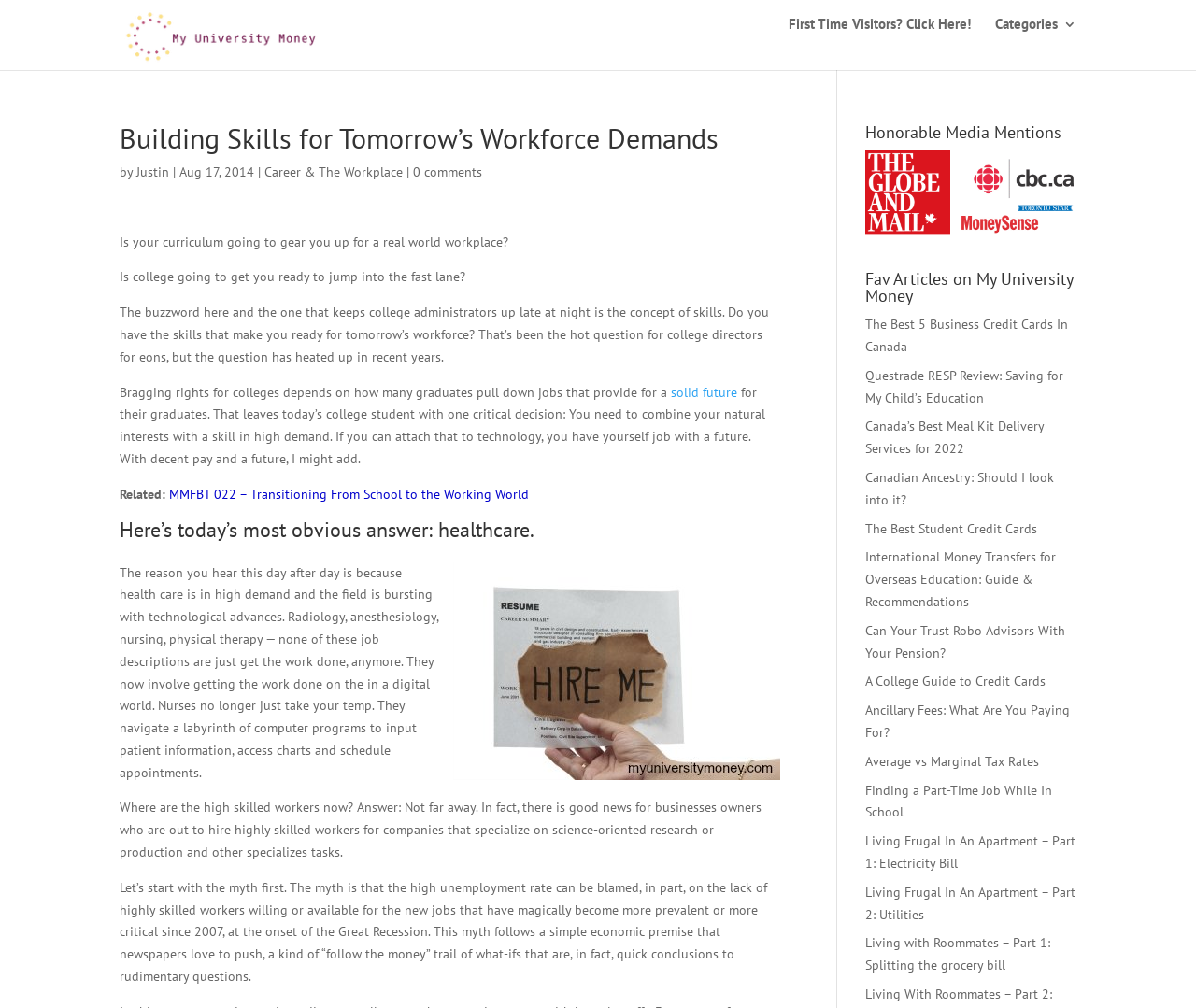What is the name of the author of the article?
Examine the image closely and answer the question with as much detail as possible.

I determined the name of the author by reading the link 'Justin' which is located next to the text 'by', indicating that Justin is the author of the article.